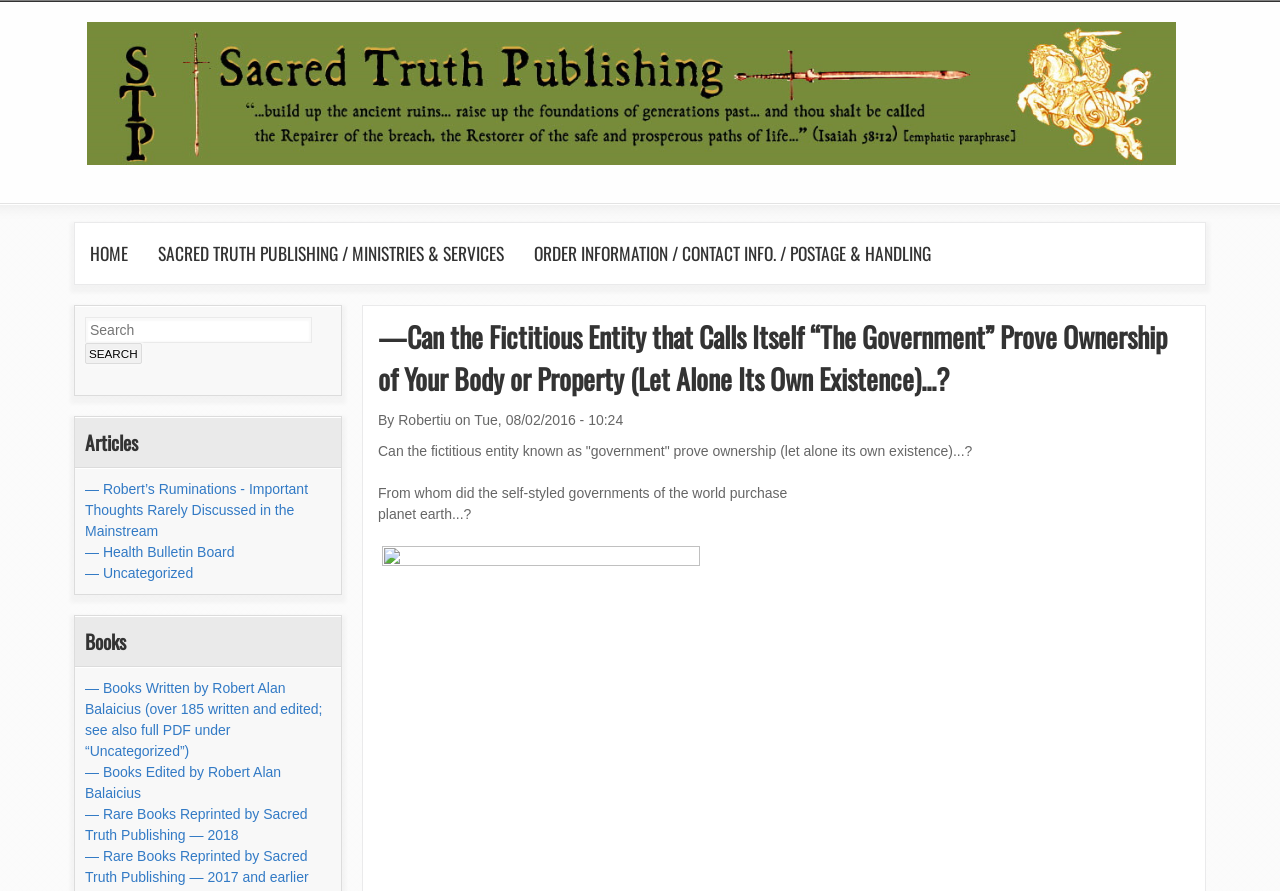Please determine the bounding box coordinates of the section I need to click to accomplish this instruction: "Check ORDER INFORMATION".

[0.405, 0.25, 0.739, 0.319]